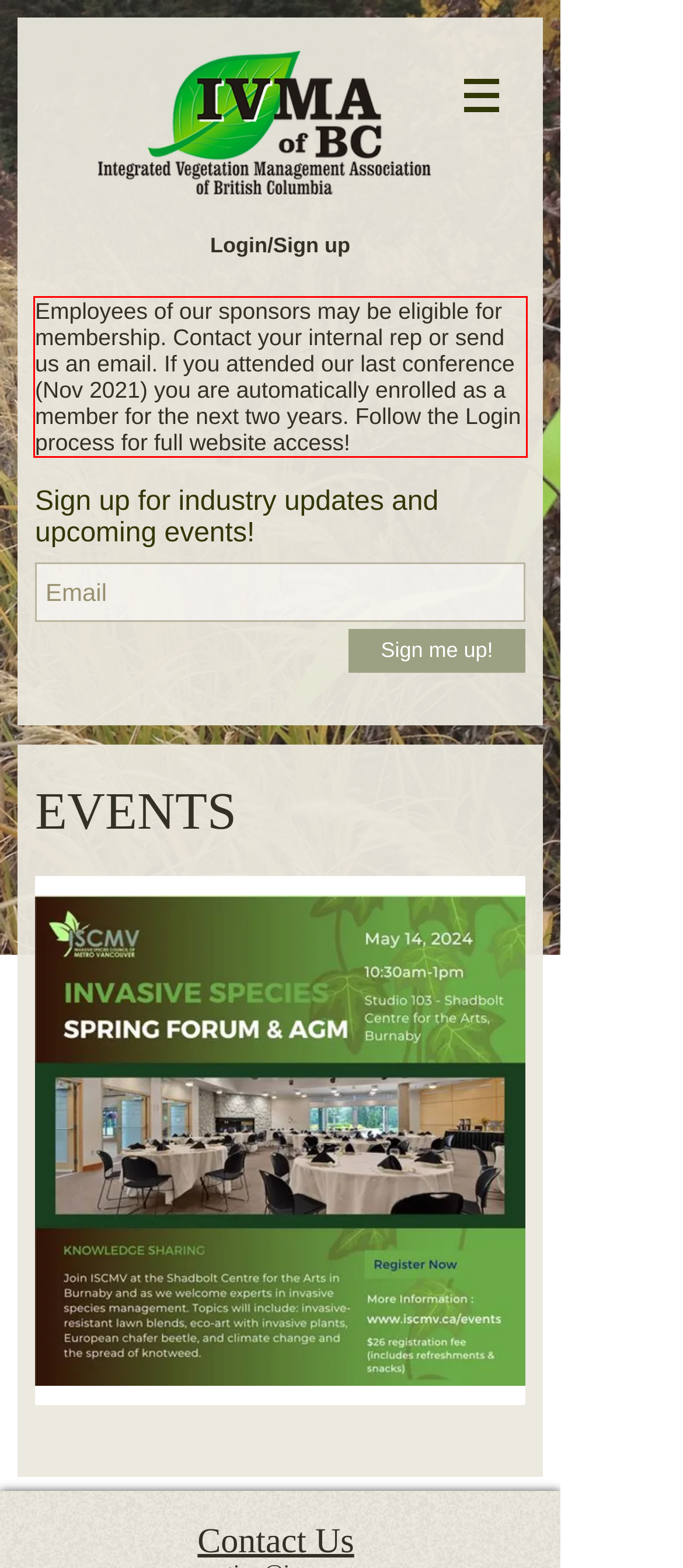Please extract the text content from the UI element enclosed by the red rectangle in the screenshot.

Employees of our sponsors may be eligible for membership. Contact your internal rep or send us an email. If you attended our last conference (Nov 2021) you are automatically enrolled as a member for the next two years. Follow the Login process for full website access!